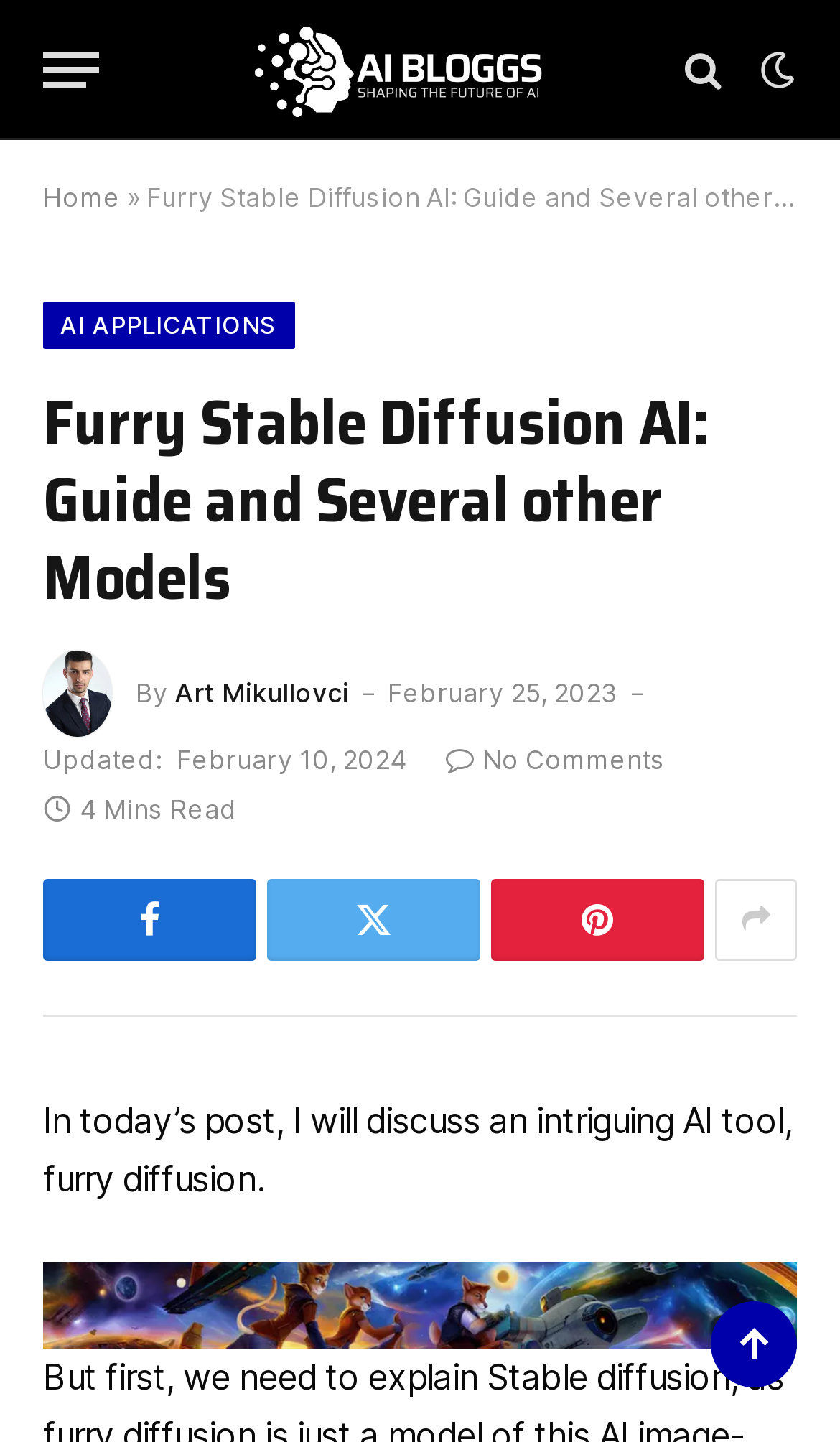Locate the bounding box coordinates of the area you need to click to fulfill this instruction: 'Click the menu button'. The coordinates must be in the form of four float numbers ranging from 0 to 1: [left, top, right, bottom].

[0.051, 0.015, 0.118, 0.082]